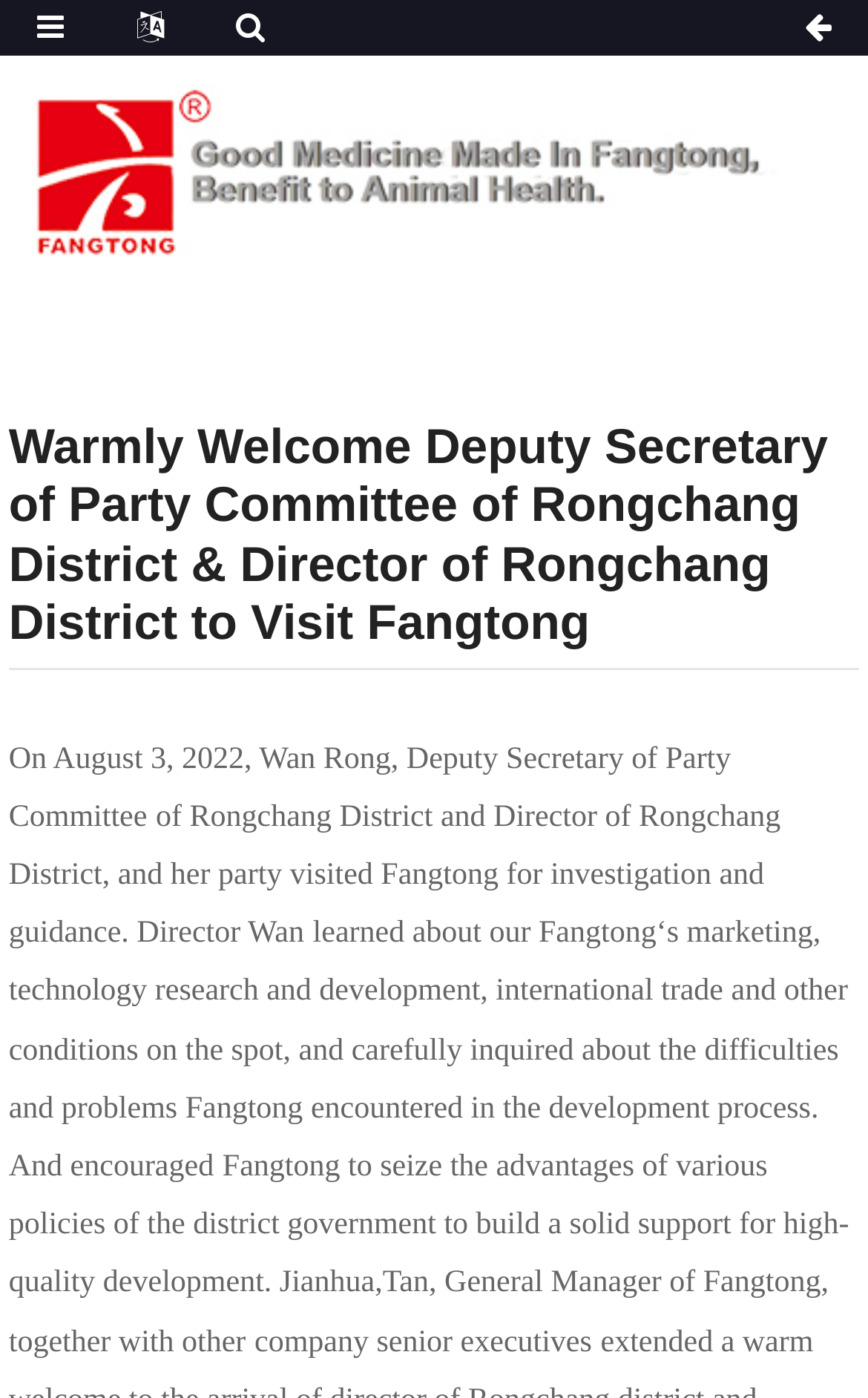Please find and give the text of the main heading on the webpage.

Warmly Welcome Deputy Secretary of Party Committee of Rongchang District & Director of Rongchang District to Visit Fangtong